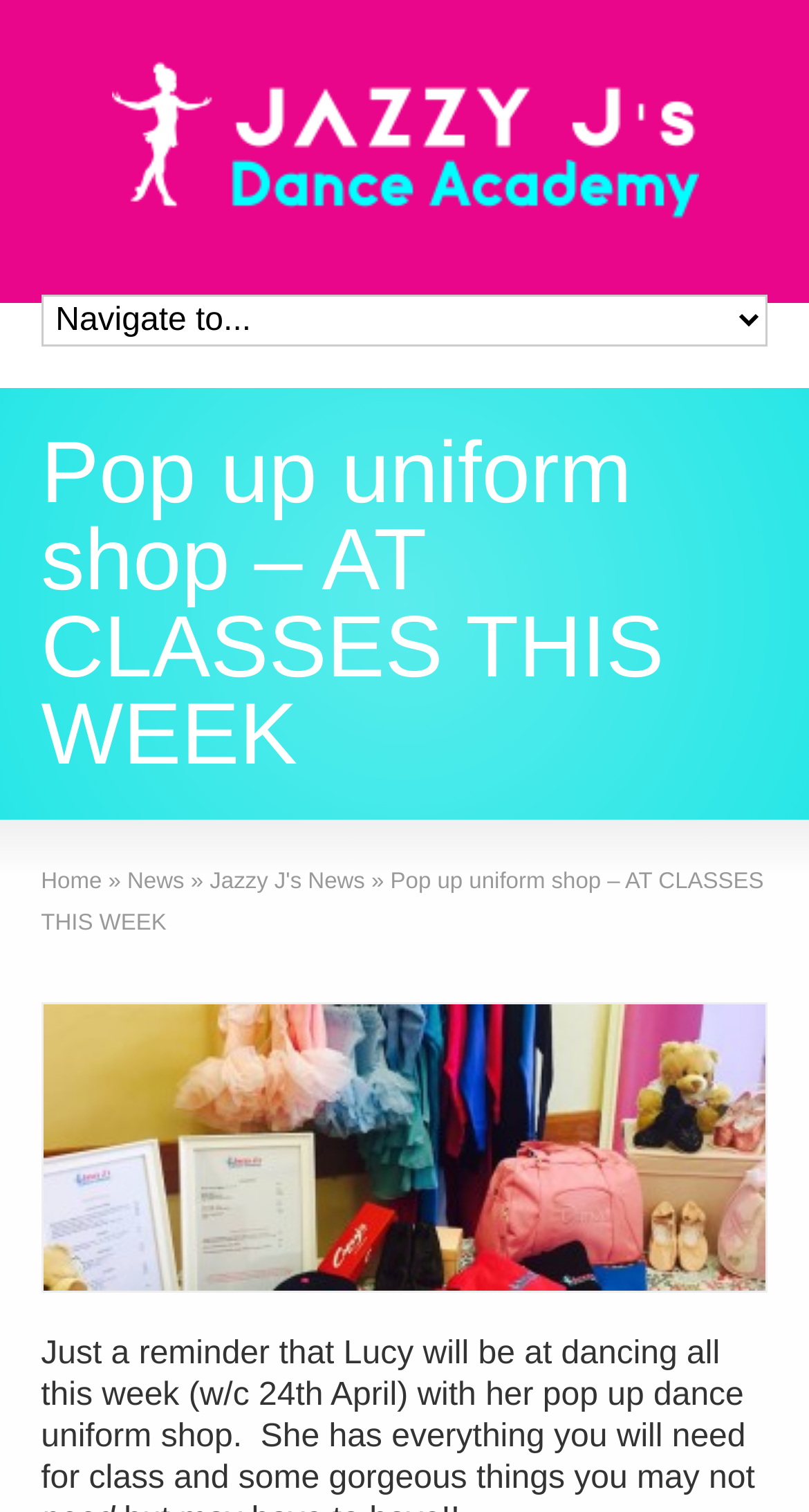Please provide a detailed answer to the question below based on the screenshot: 
What is the date mentioned in the text?

The text mentions that Lucy will be at dancing all this week, specifically the week commencing 24th April, with her pop up dance uniform shop.